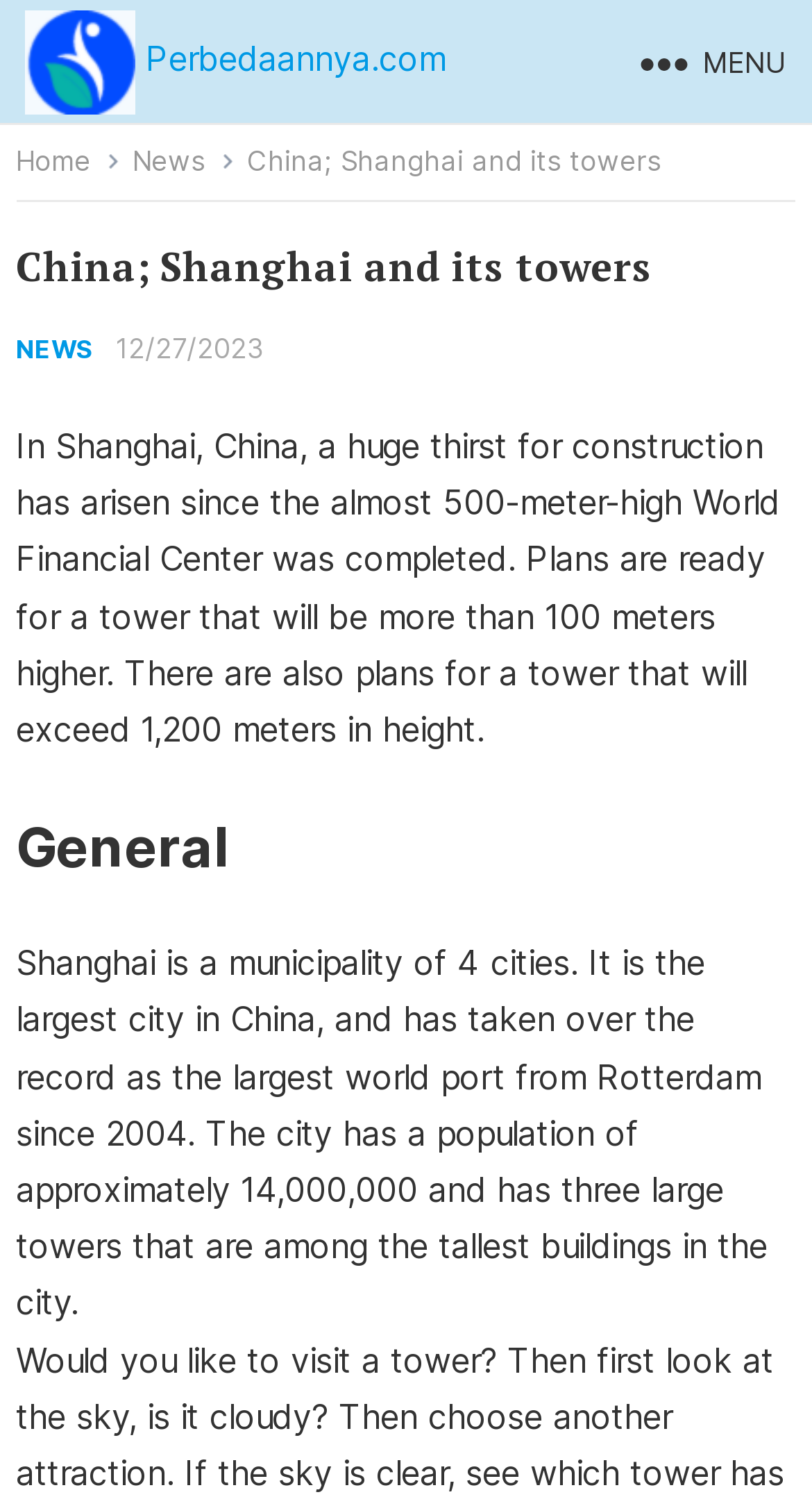Bounding box coordinates are to be given in the format (top-left x, top-left y, bottom-right x, bottom-right y). All values must be floating point numbers between 0 and 1. Provide the bounding box coordinate for the UI element described as: Home

[0.02, 0.095, 0.148, 0.118]